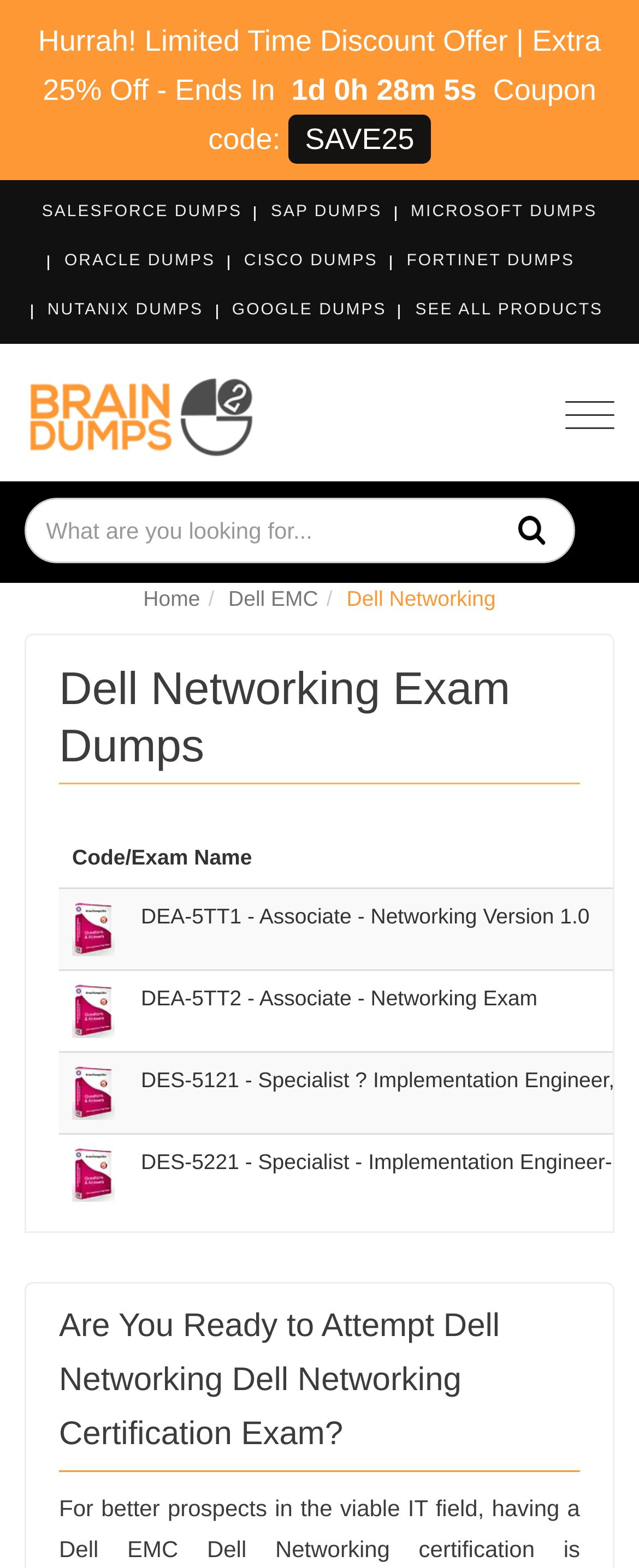Please identify the bounding box coordinates of the clickable area that will allow you to execute the instruction: "Search for products".

[0.038, 0.317, 0.9, 0.359]